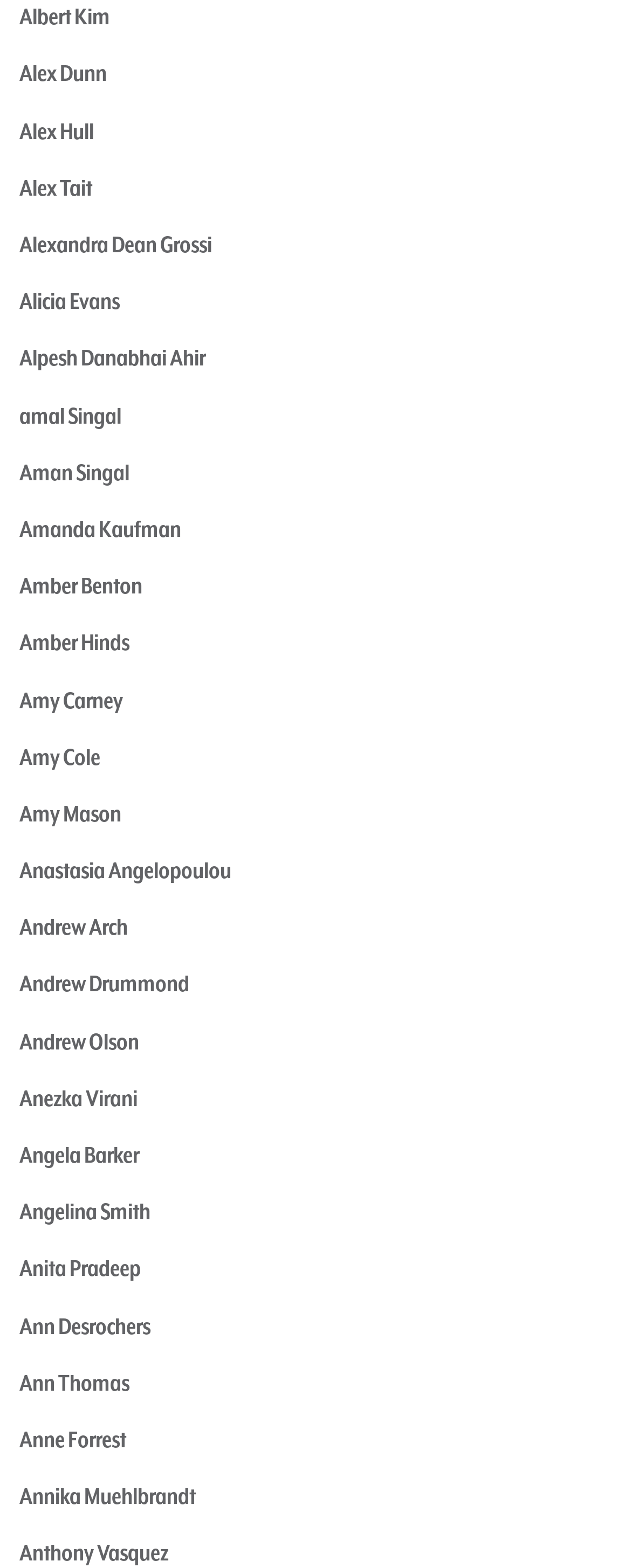Can you identify the bounding box coordinates of the clickable region needed to carry out this instruction: 'View Albert Kim's profile'? The coordinates should be four float numbers within the range of 0 to 1, stated as [left, top, right, bottom].

[0.031, 0.0, 0.174, 0.021]